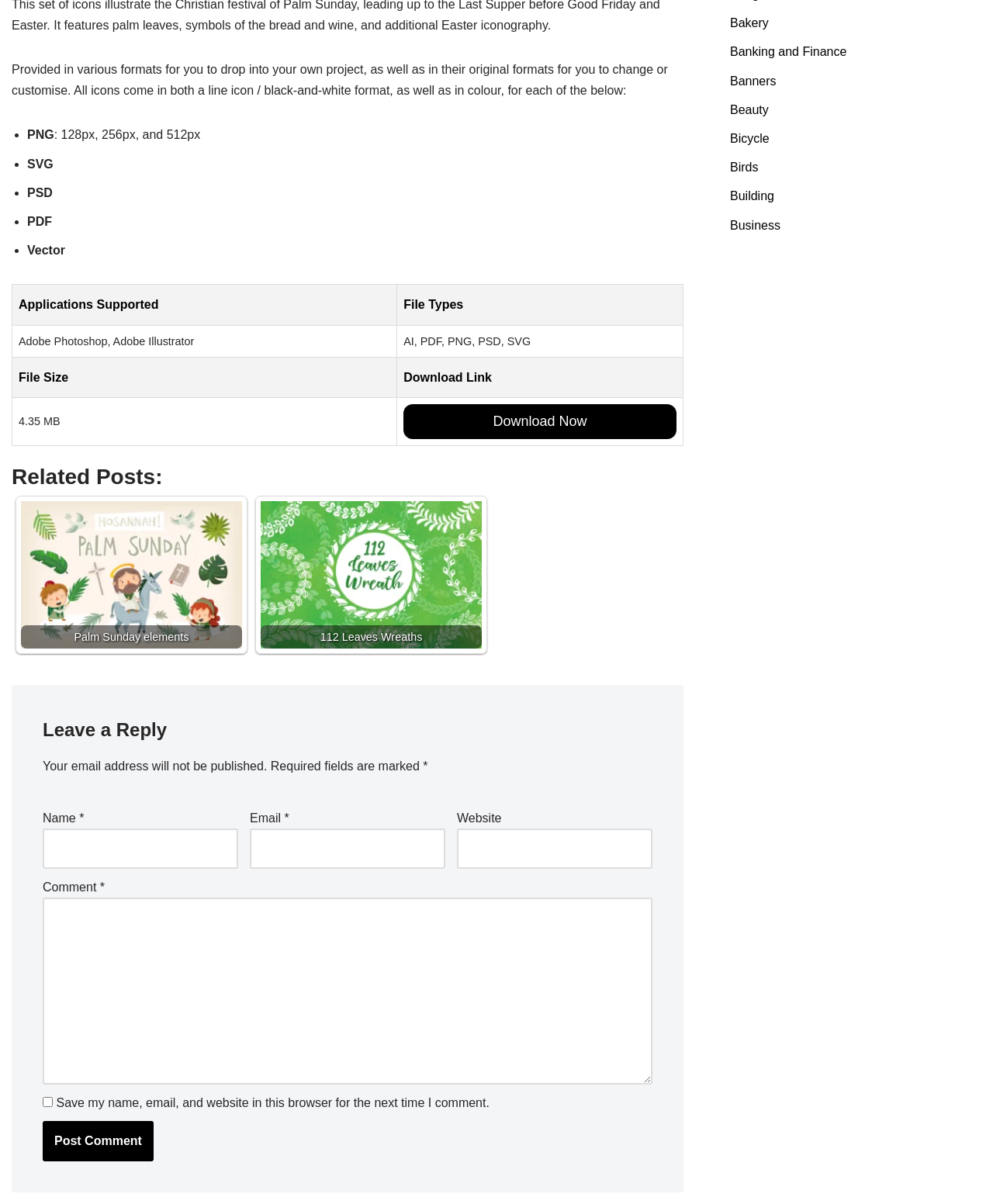What formats are the icons available in?
Please look at the screenshot and answer in one word or a short phrase.

PNG, SVG, PSD, PDF, Vector